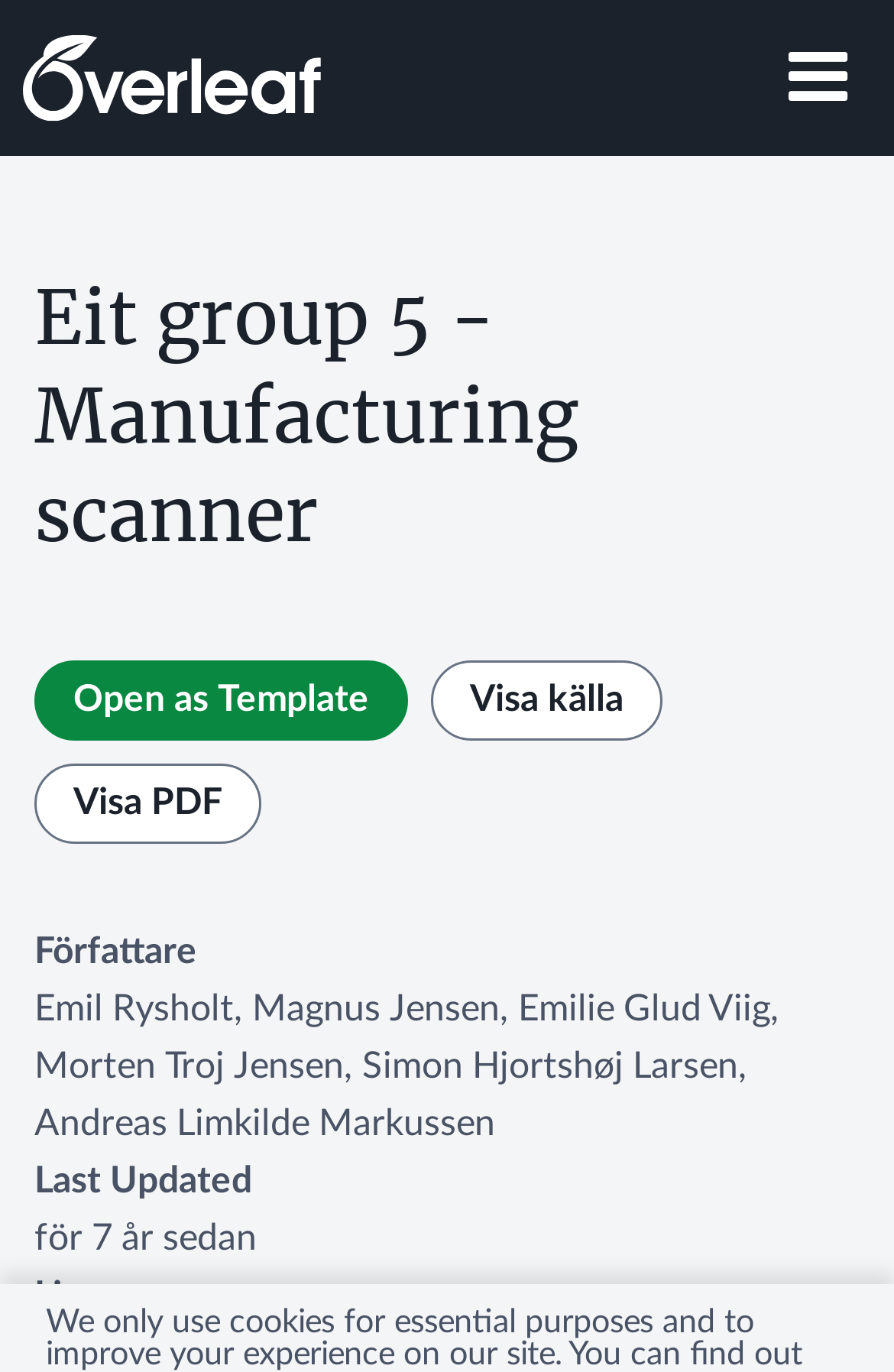Use a single word or phrase to answer the question: 
What is the purpose of the 'Visa källa' button?

To view the source